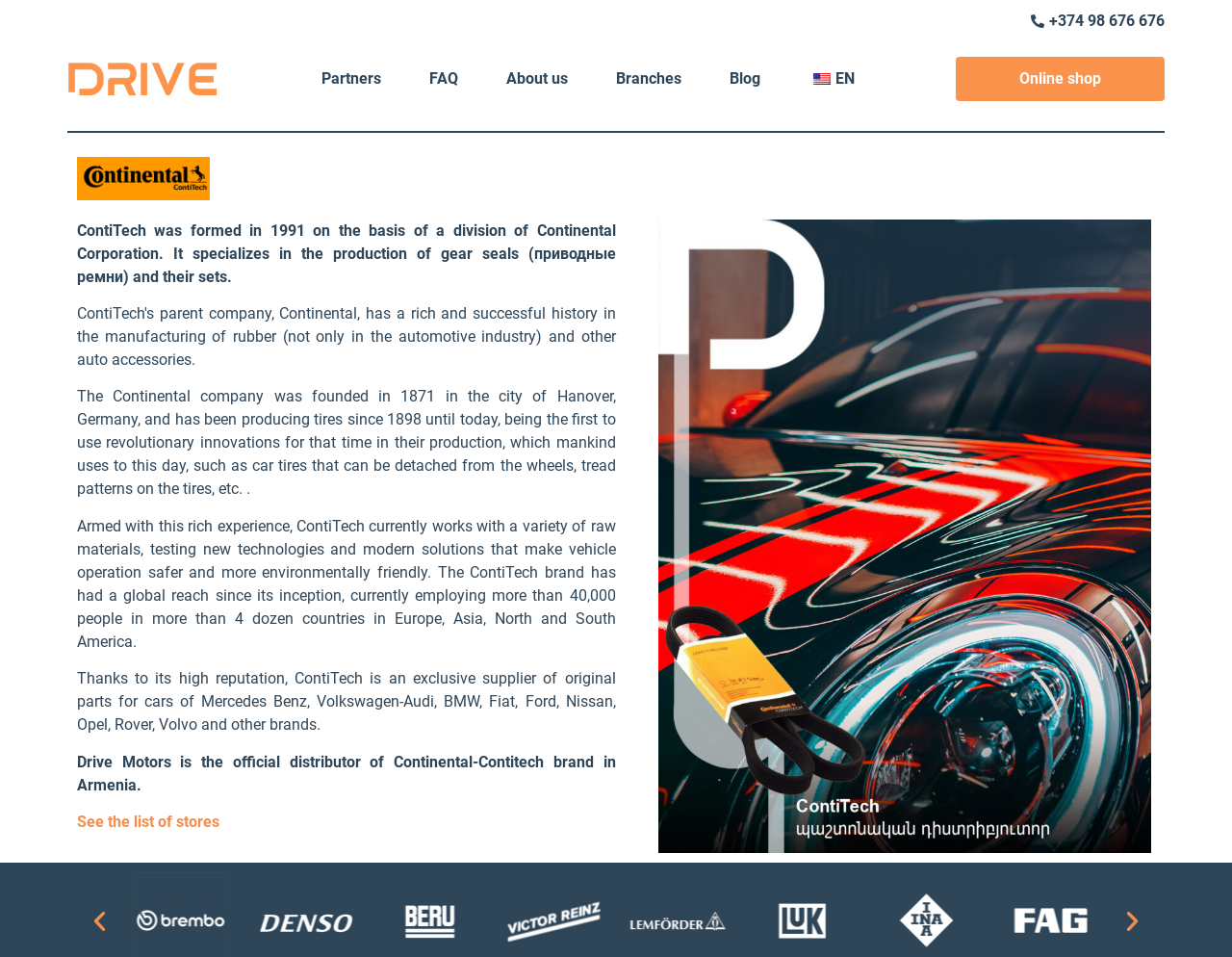Based on the element description Online shop, identify the bounding box of the UI element in the given webpage screenshot. The coordinates should be in the format (top-left x, top-left y, bottom-right x, bottom-right y) and must be between 0 and 1.

[0.776, 0.06, 0.945, 0.106]